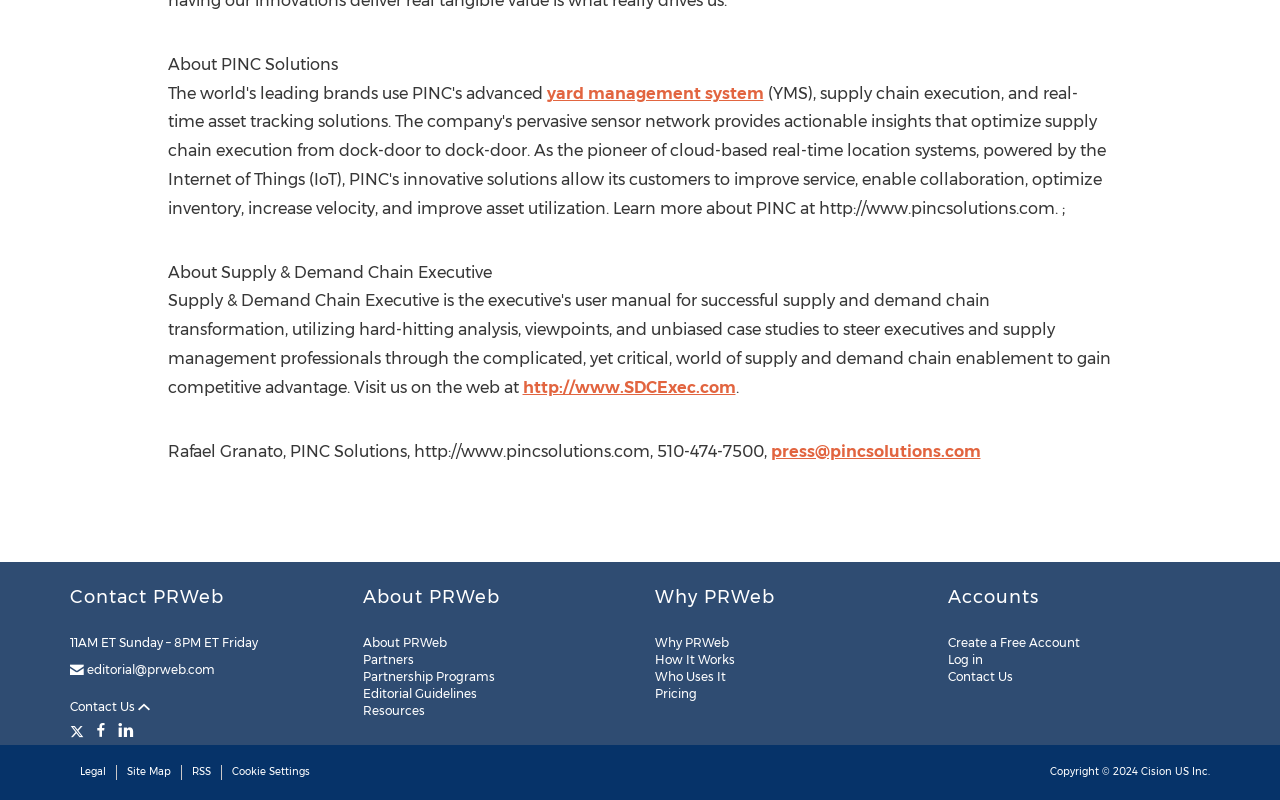Please identify the bounding box coordinates of the clickable region that I should interact with to perform the following instruction: "Email editorial@prweb.com". The coordinates should be expressed as four float numbers between 0 and 1, i.e., [left, top, right, bottom].

[0.055, 0.826, 0.168, 0.848]